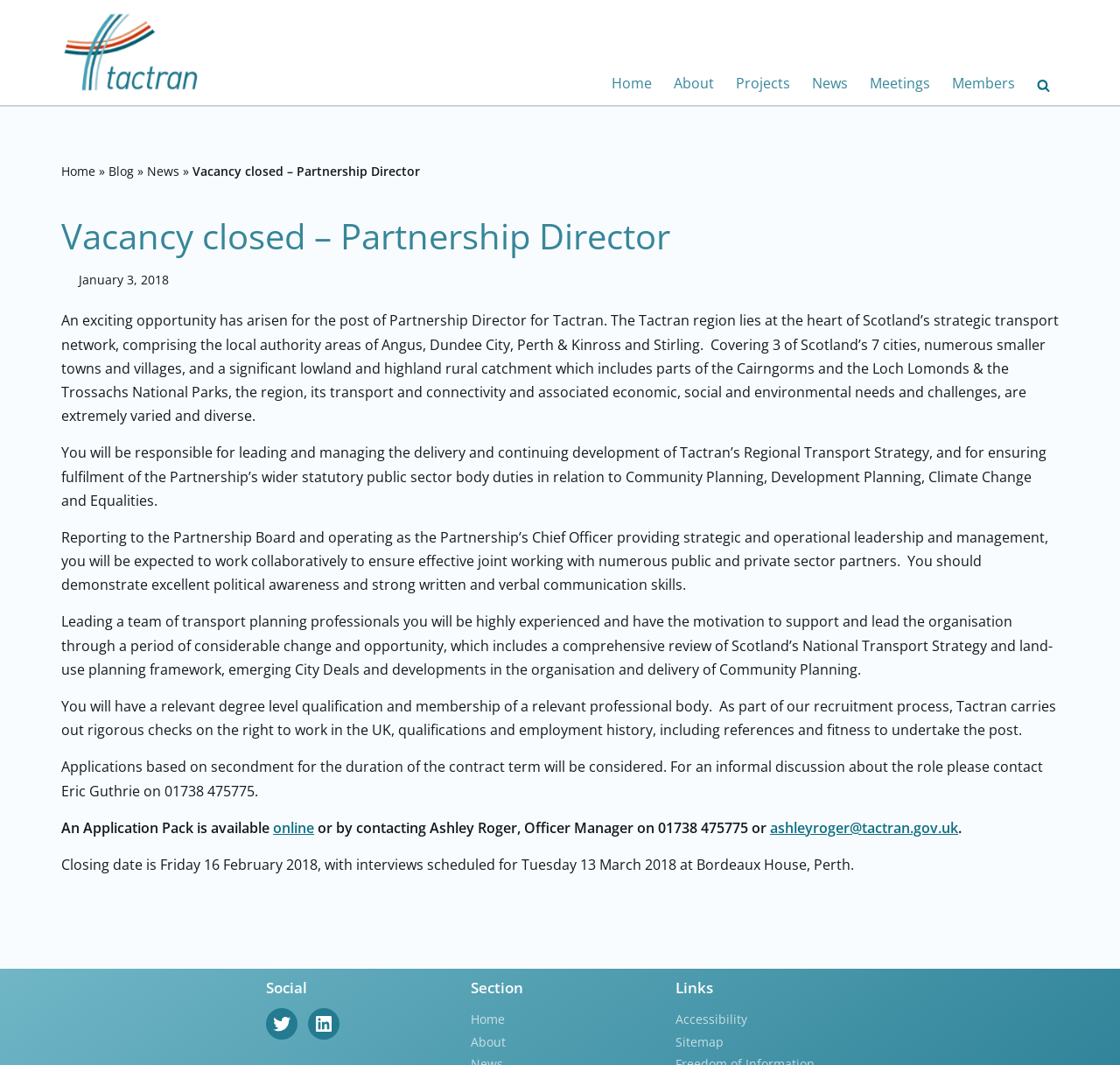Extract the bounding box coordinates of the UI element described by: "Skip to content". The coordinates should include four float numbers ranging from 0 to 1, e.g., [left, top, right, bottom].

[0.0, 0.026, 0.023, 0.043]